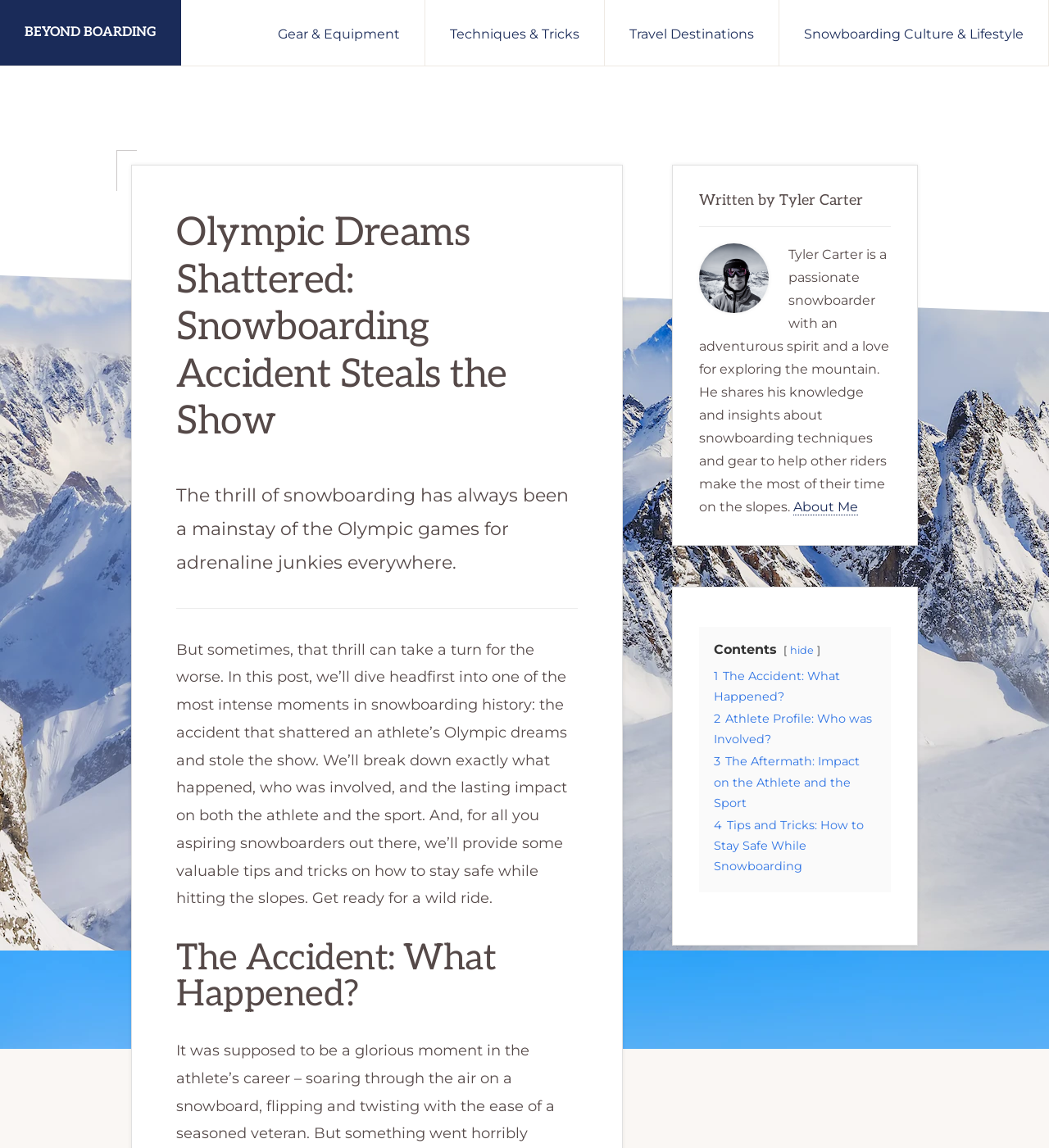What is the tone of the article?
Please craft a detailed and exhaustive response to the question.

The tone of the article is informative, as it provides detailed information about the accident and its aftermath. It is also cautionary, as it warns readers about the potential dangers of snowboarding and offers advice on how to stay safe.